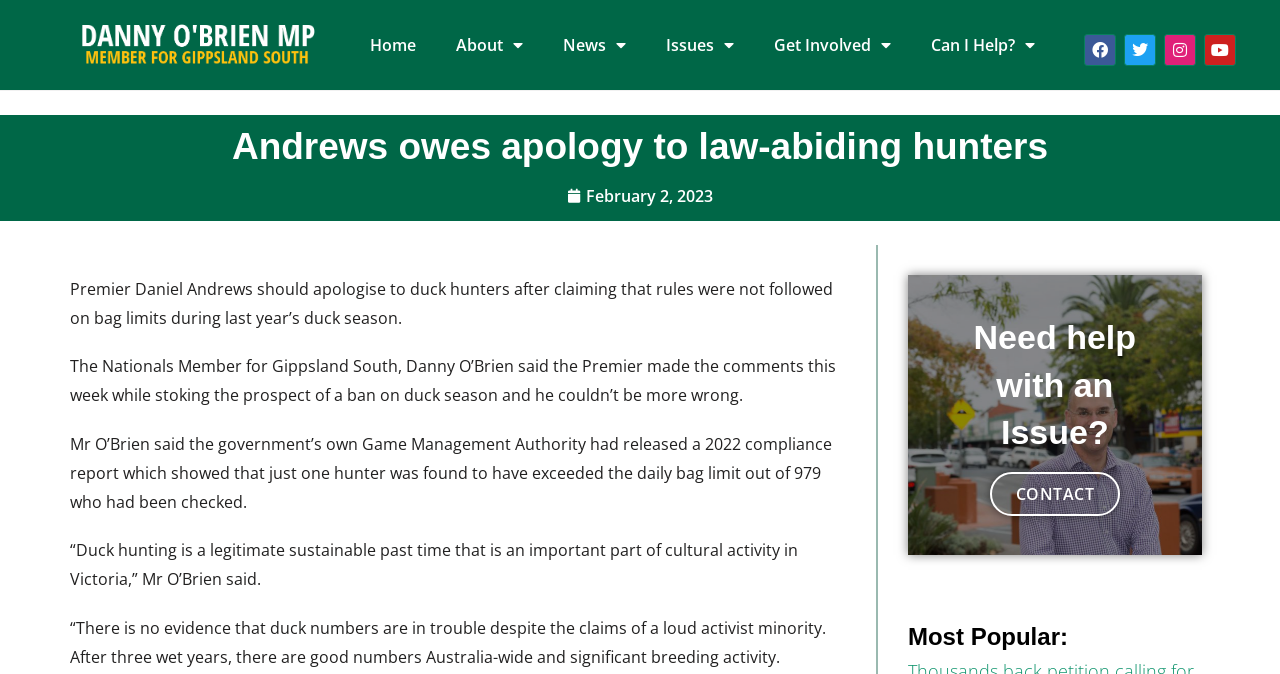Please identify the coordinates of the bounding box that should be clicked to fulfill this instruction: "Visit Danny O'Brien's Facebook page".

[0.847, 0.05, 0.872, 0.097]